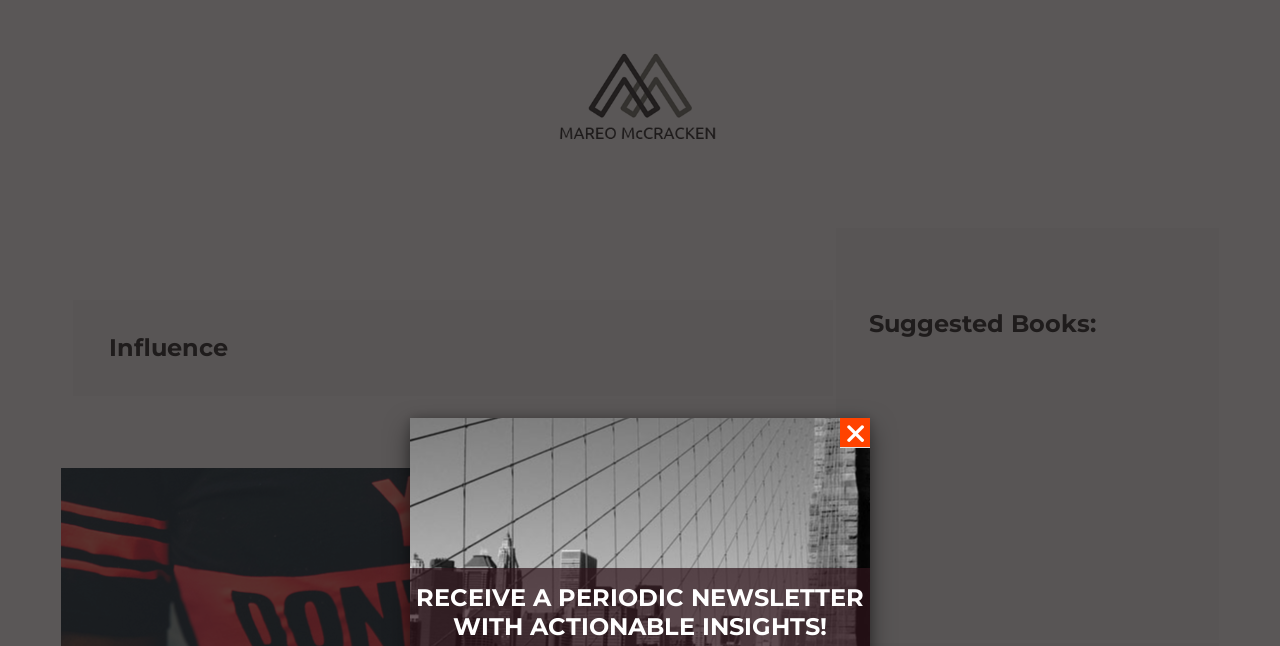How many links are there on this webpage?
Based on the screenshot, answer the question with a single word or phrase.

3